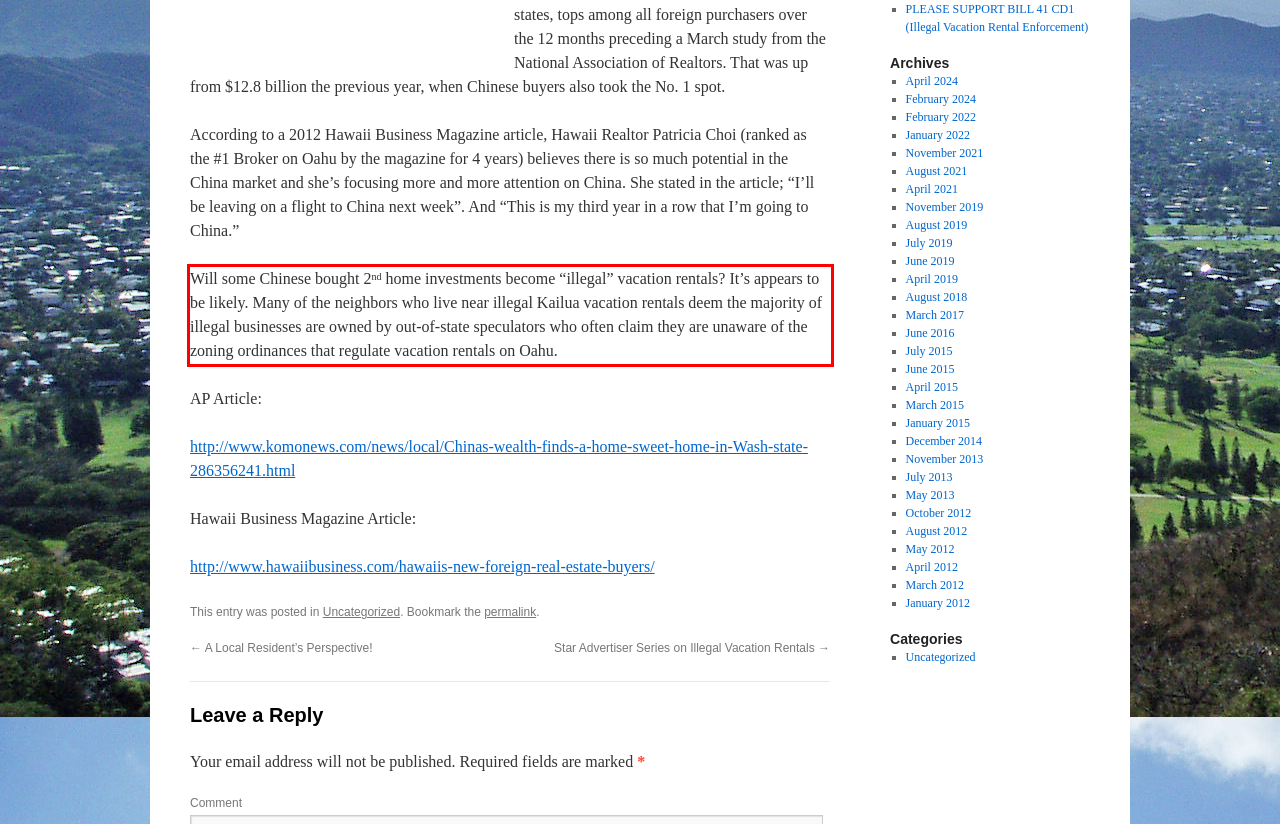Using the provided screenshot of a webpage, recognize and generate the text found within the red rectangle bounding box.

Will some Chinese bought 2nd home investments become “illegal” vacation rentals? It’s appears to be likely. Many of the neighbors who live near illegal Kailua vacation rentals deem the majority of illegal businesses are owned by out-of-state speculators who often claim they are unaware of the zoning ordinances that regulate vacation rentals on Oahu.